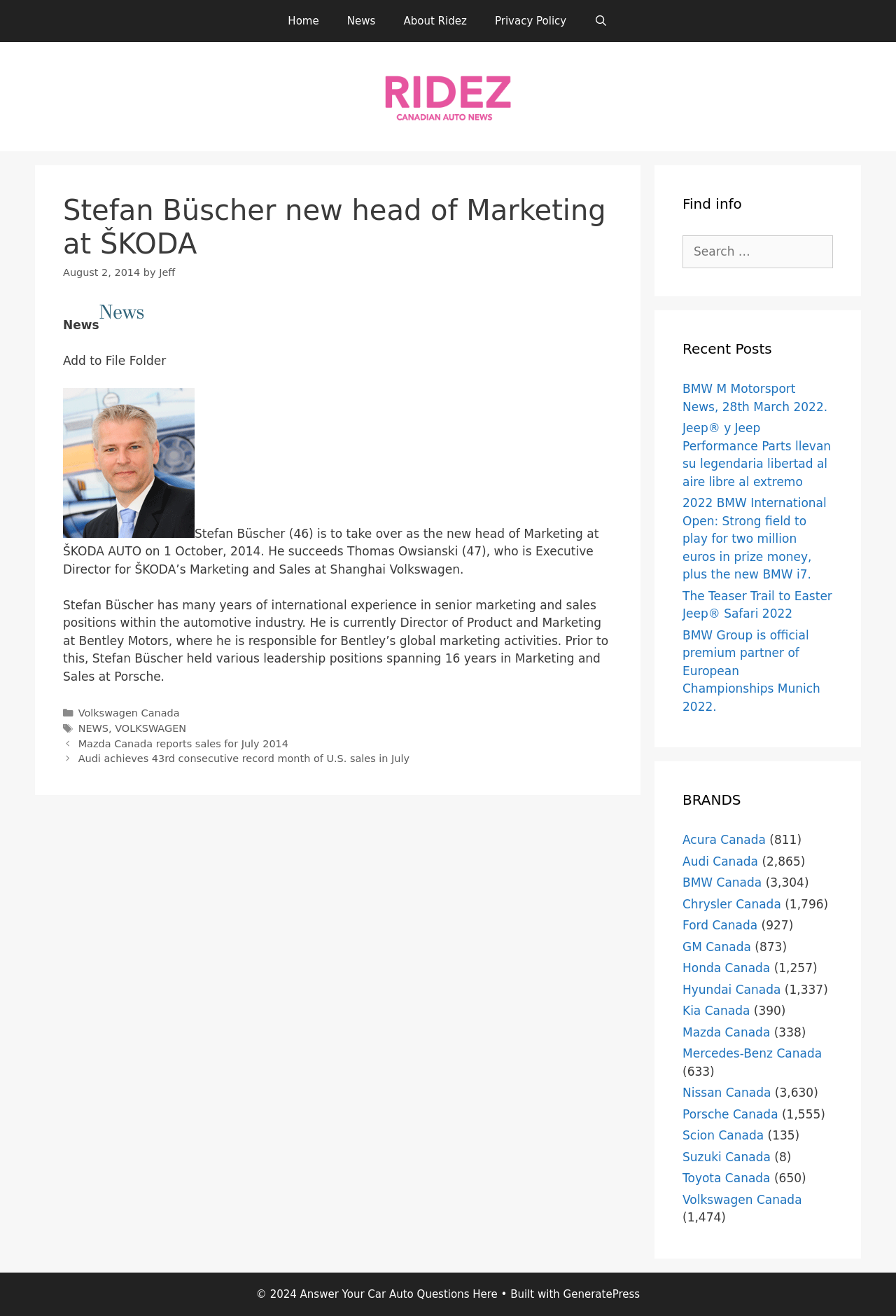Please find the bounding box coordinates of the element that must be clicked to perform the given instruction: "View recent posts". The coordinates should be four float numbers from 0 to 1, i.e., [left, top, right, bottom].

[0.762, 0.257, 0.93, 0.273]